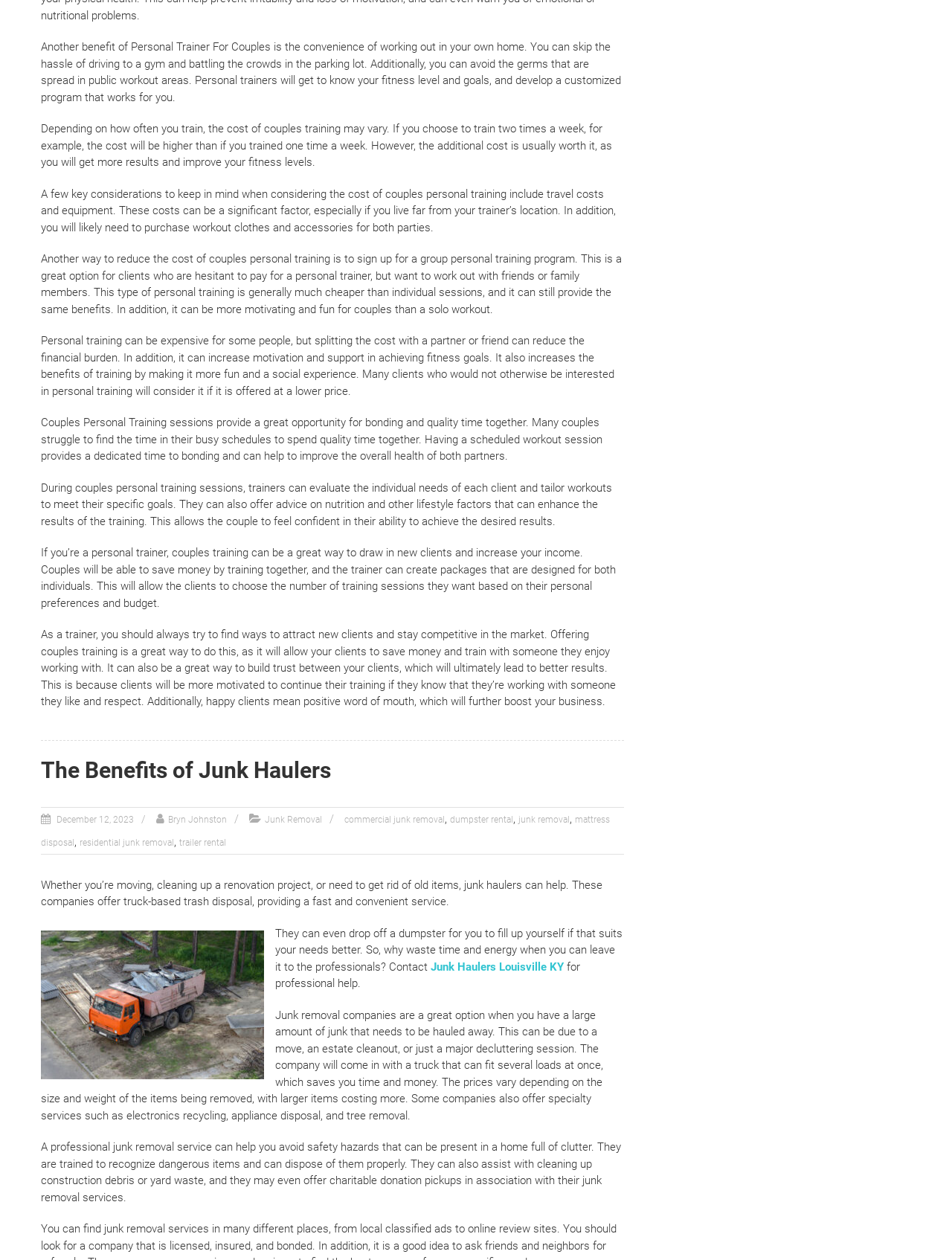Using details from the image, please answer the following question comprehensively:
What is the benefit of personal training for couples?

According to the webpage, personal training for couples provides the convenience of working out in your own home, avoiding the hassle of driving to a gym and battling the crowds in the parking lot, and also reducing the cost by splitting it with a partner or friend.